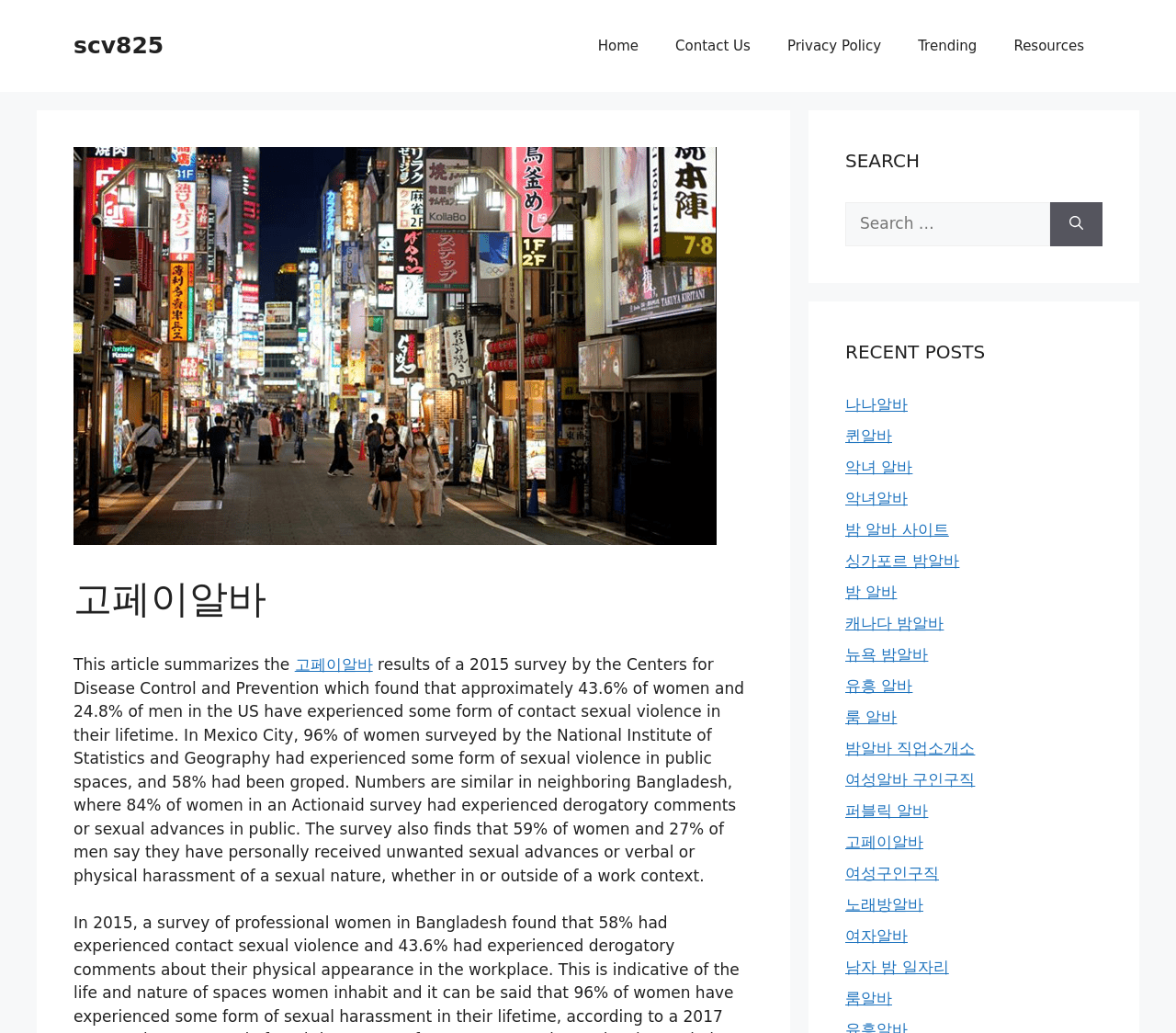Please locate the clickable area by providing the bounding box coordinates to follow this instruction: "Click the 'Contact Us' link".

[0.559, 0.018, 0.654, 0.071]